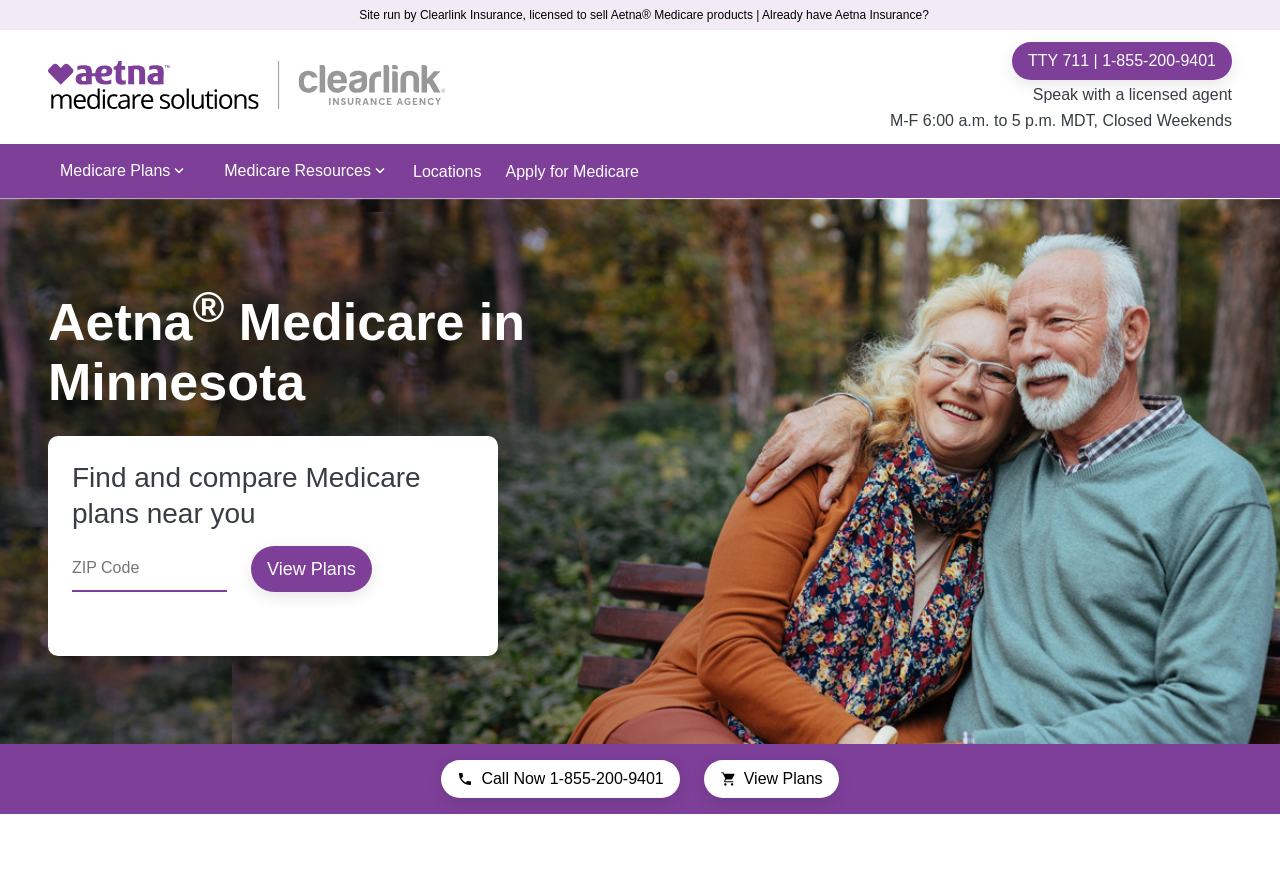Use one word or a short phrase to answer the question provided: 
What is the icon shown in the shopping cart?

shopping cart icon